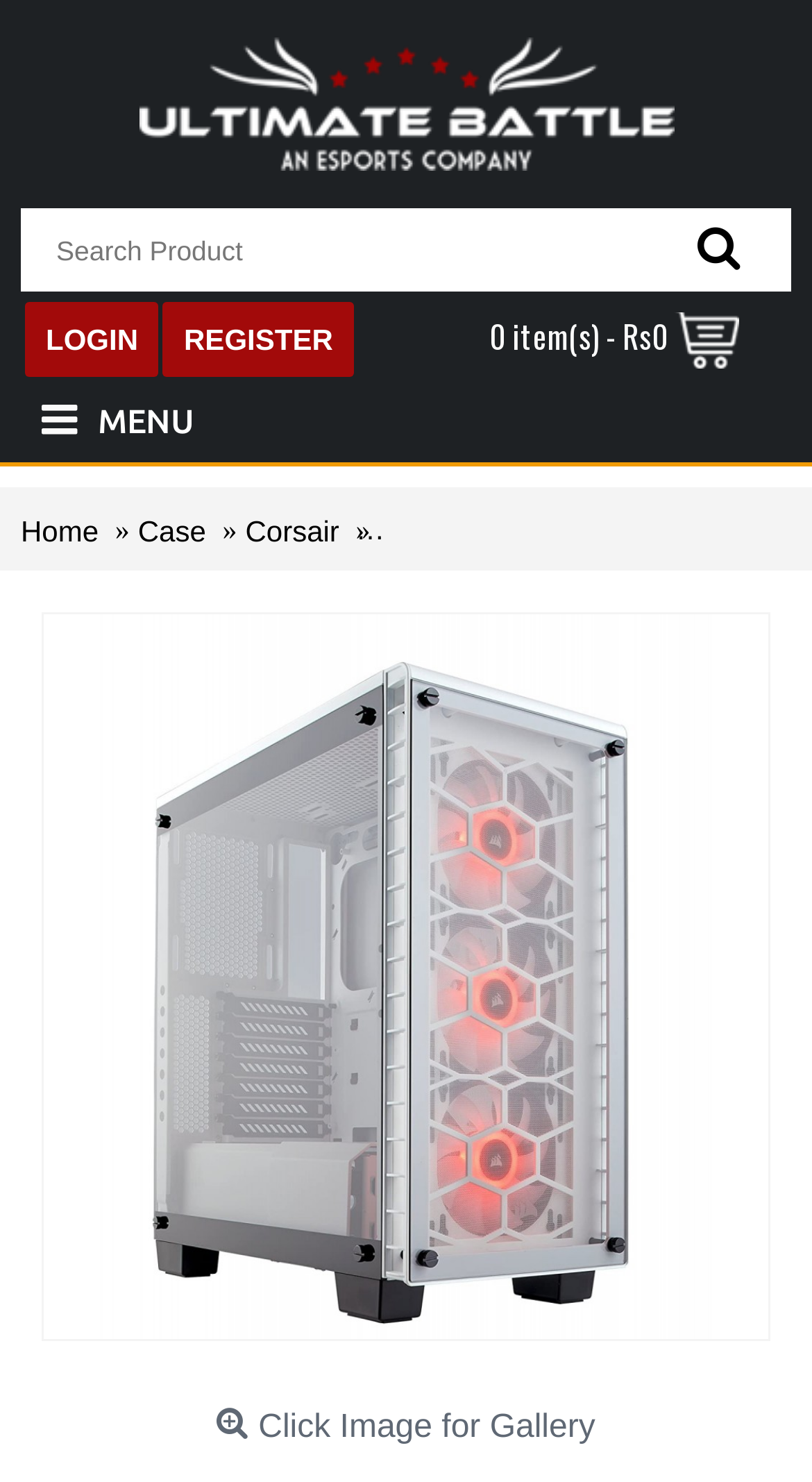What type of product is being displayed?
Please provide a comprehensive and detailed answer to the question.

The type of product being displayed can be determined by looking at the link 'Case' on the webpage, which is located below the 'MENU' static text and above the image of the case.